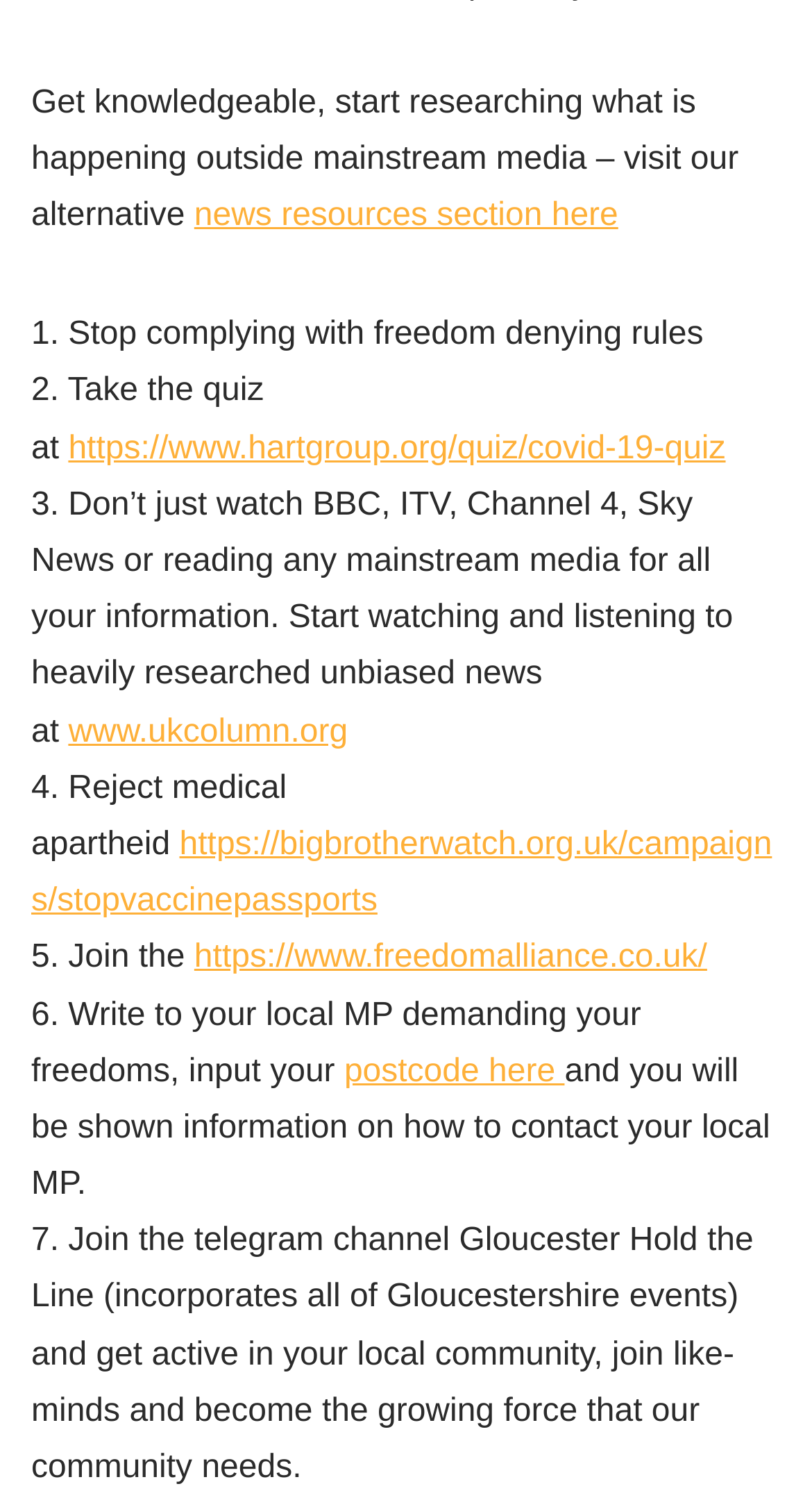Based on the image, please elaborate on the answer to the following question:
What is the name of the organization mentioned in step 5?

In step 5, it is suggested to join the Freedom Alliance, which is an organization that can be accessed through the URL https://www.freedomalliance.co.uk/.